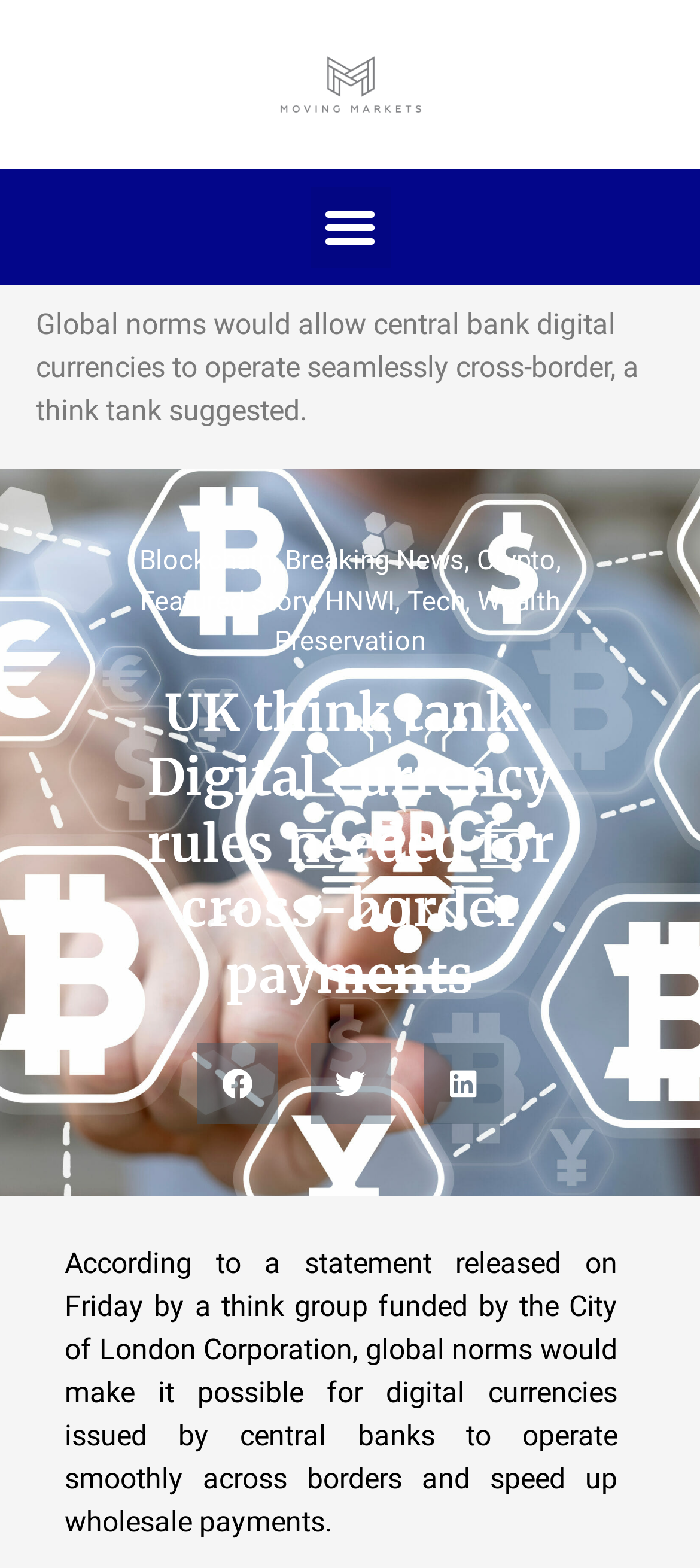Answer the question with a single word or phrase: 
What type of currencies are being discussed?

Central bank digital currencies